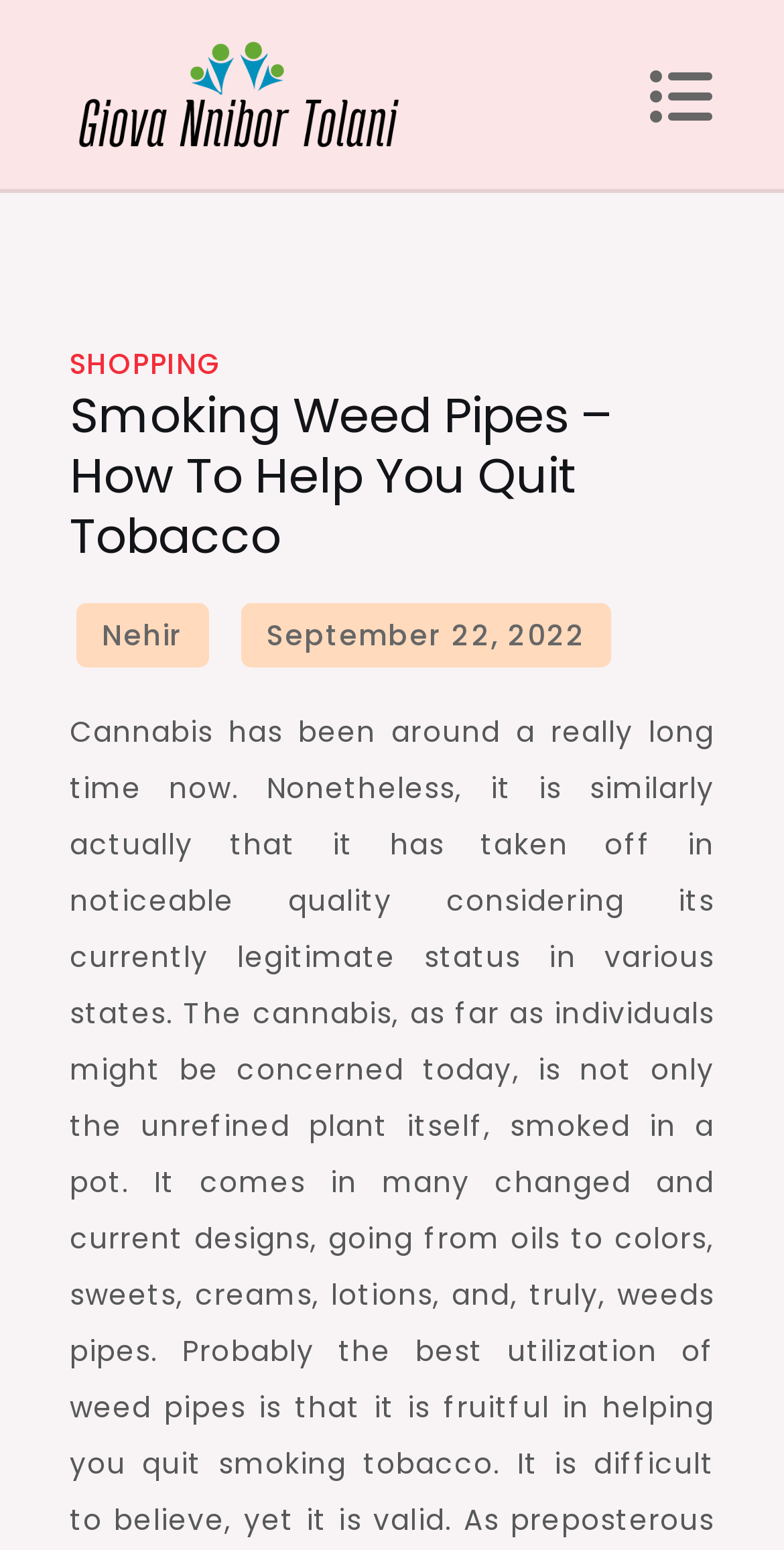Provide the bounding box coordinates of the HTML element this sentence describes: "aria-label="Advertisement" name="aswift_0" title="Advertisement"". The bounding box coordinates consist of four float numbers between 0 and 1, i.e., [left, top, right, bottom].

None